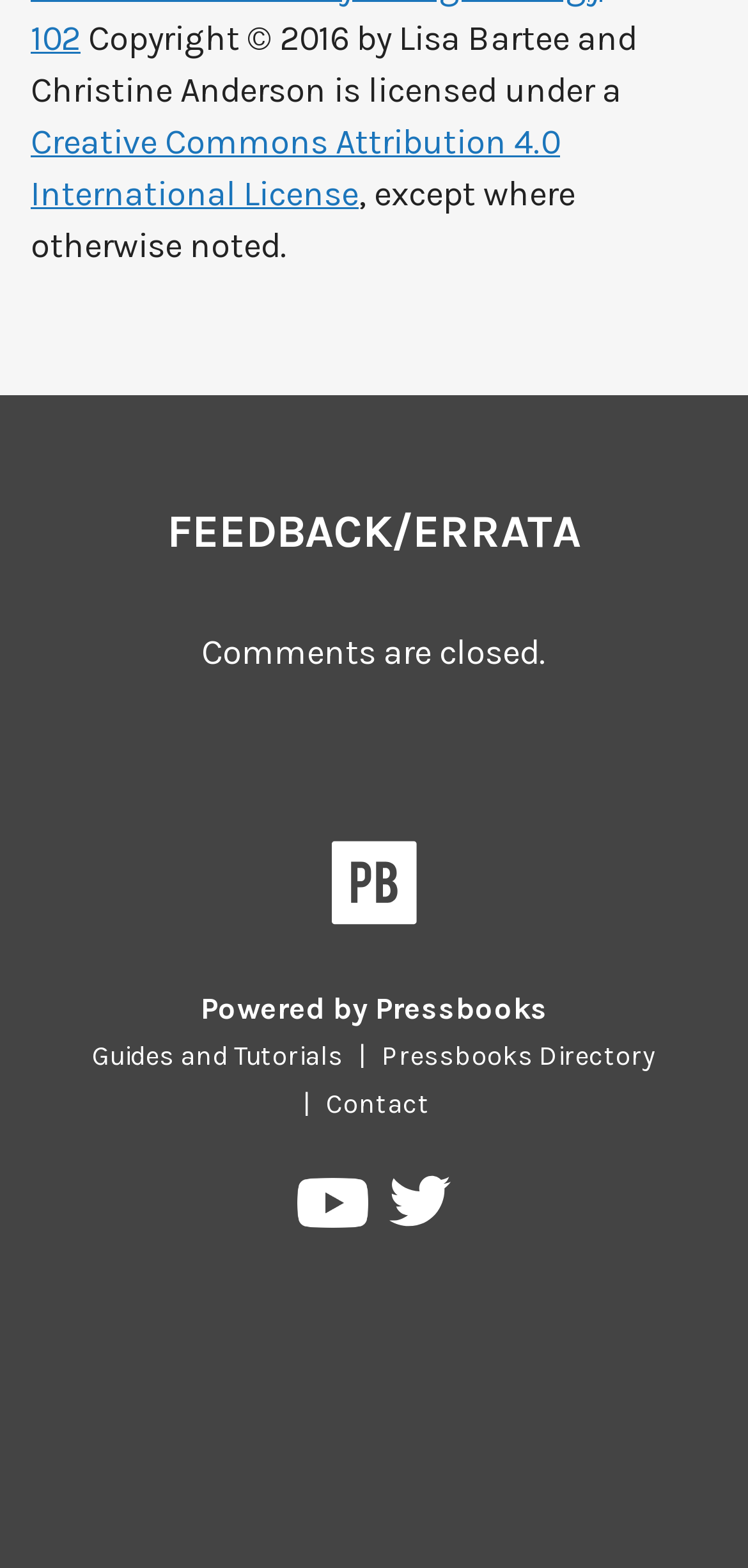Please specify the bounding box coordinates of the area that should be clicked to accomplish the following instruction: "Visit the Pressbooks Directory". The coordinates should consist of four float numbers between 0 and 1, i.e., [left, top, right, bottom].

[0.49, 0.663, 0.897, 0.684]